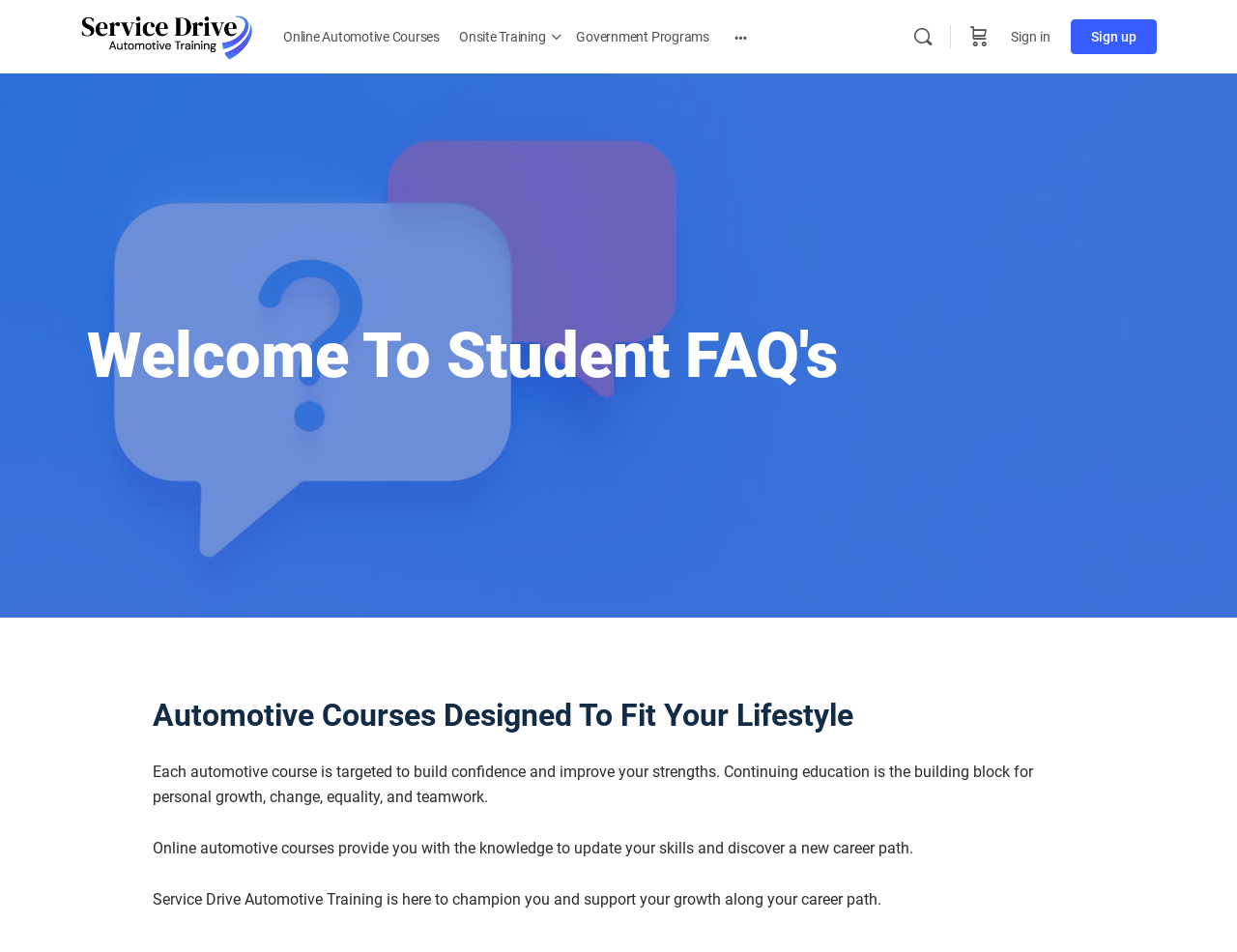What is the purpose of the automotive courses?
Answer the question with a single word or phrase, referring to the image.

Build confidence and improve strengths